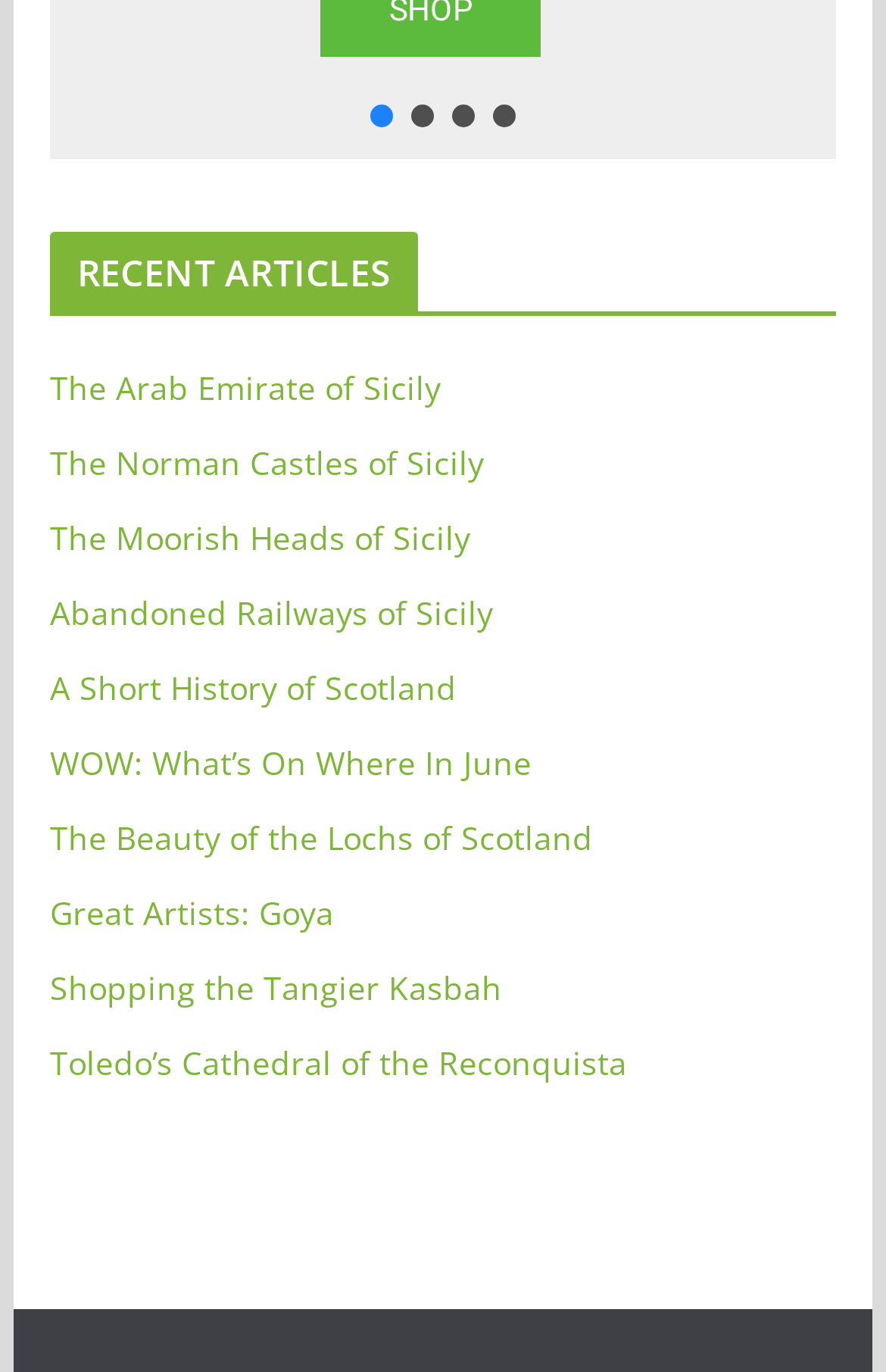Give a succinct answer to this question in a single word or phrase: 
What is the topic of the third button?

British Empire